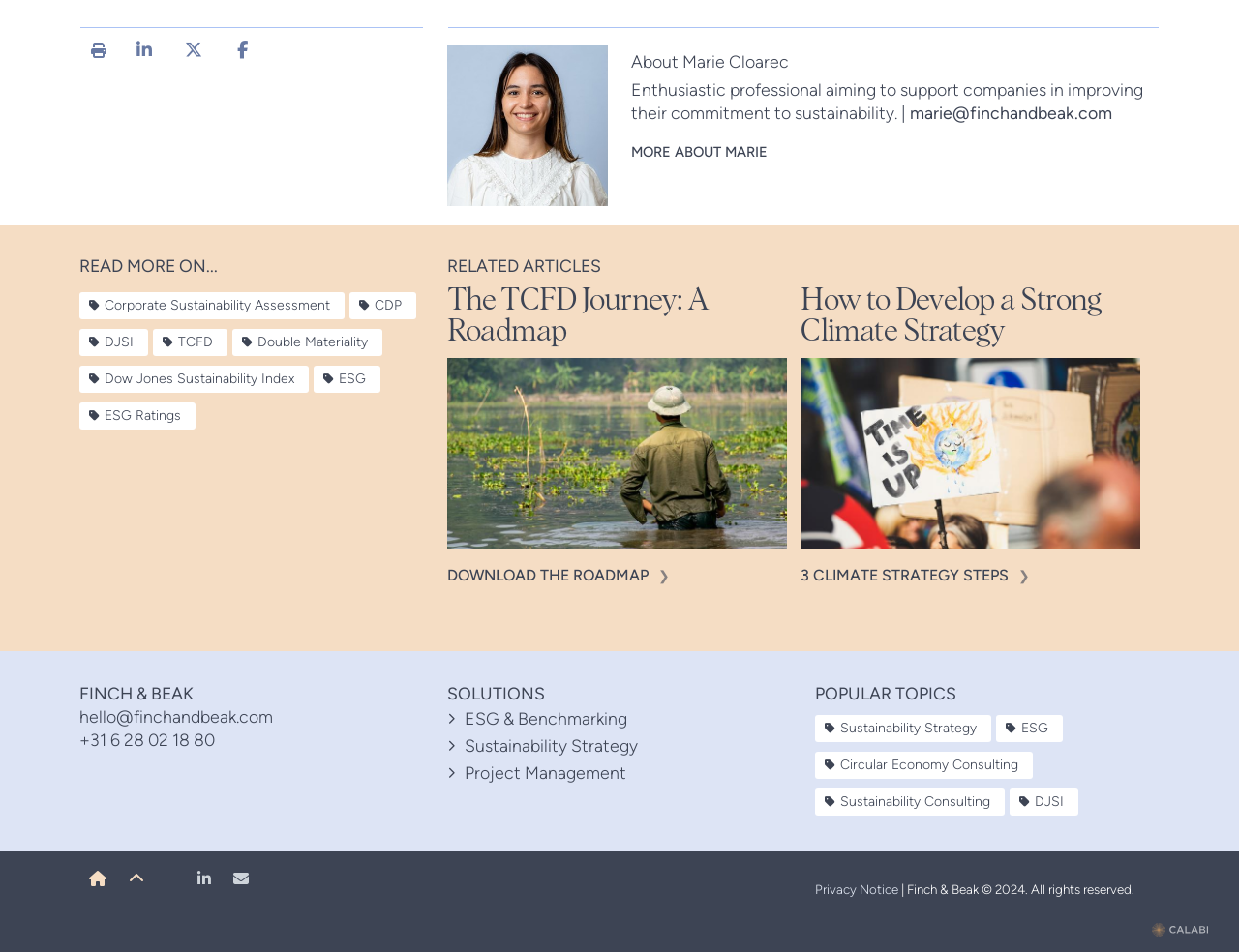Please specify the bounding box coordinates of the clickable section necessary to execute the following command: "Learn about Corporate Sustainability Assessment".

[0.064, 0.307, 0.278, 0.336]